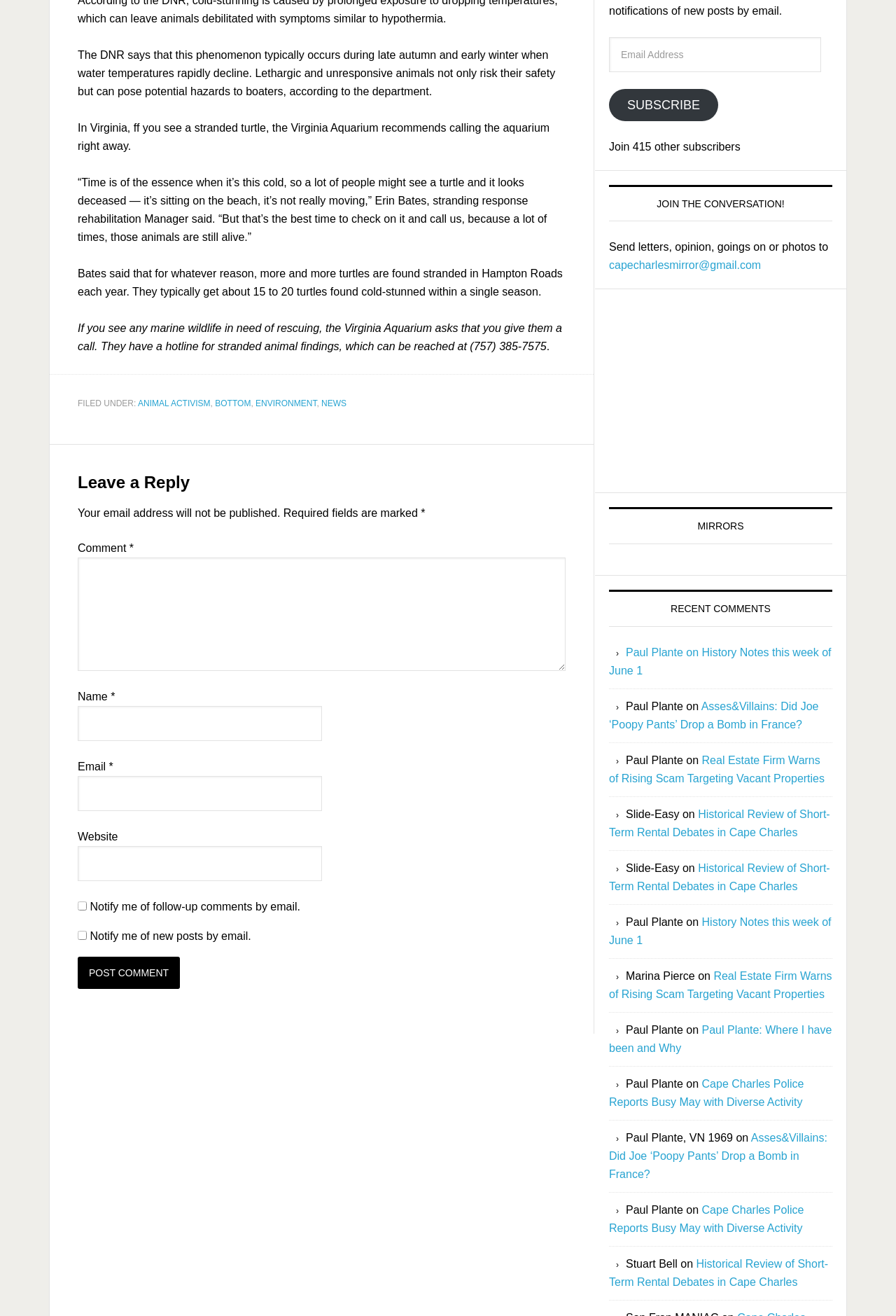Identify the bounding box of the UI component described as: "MIRRORS".

[0.664, 0.22, 0.945, 0.438]